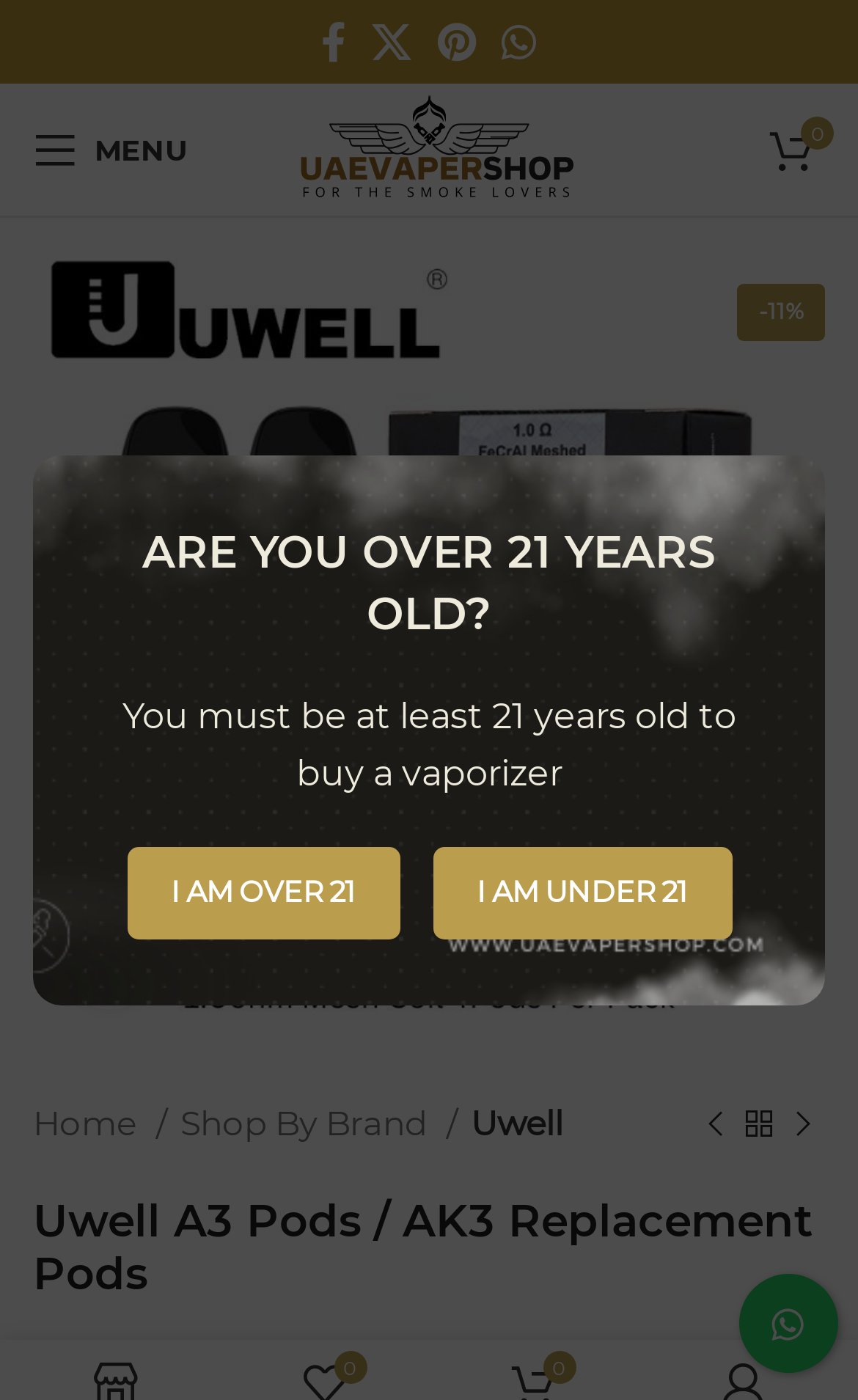Locate the bounding box coordinates of the segment that needs to be clicked to meet this instruction: "Open mobile menu".

[0.013, 0.075, 0.244, 0.138]